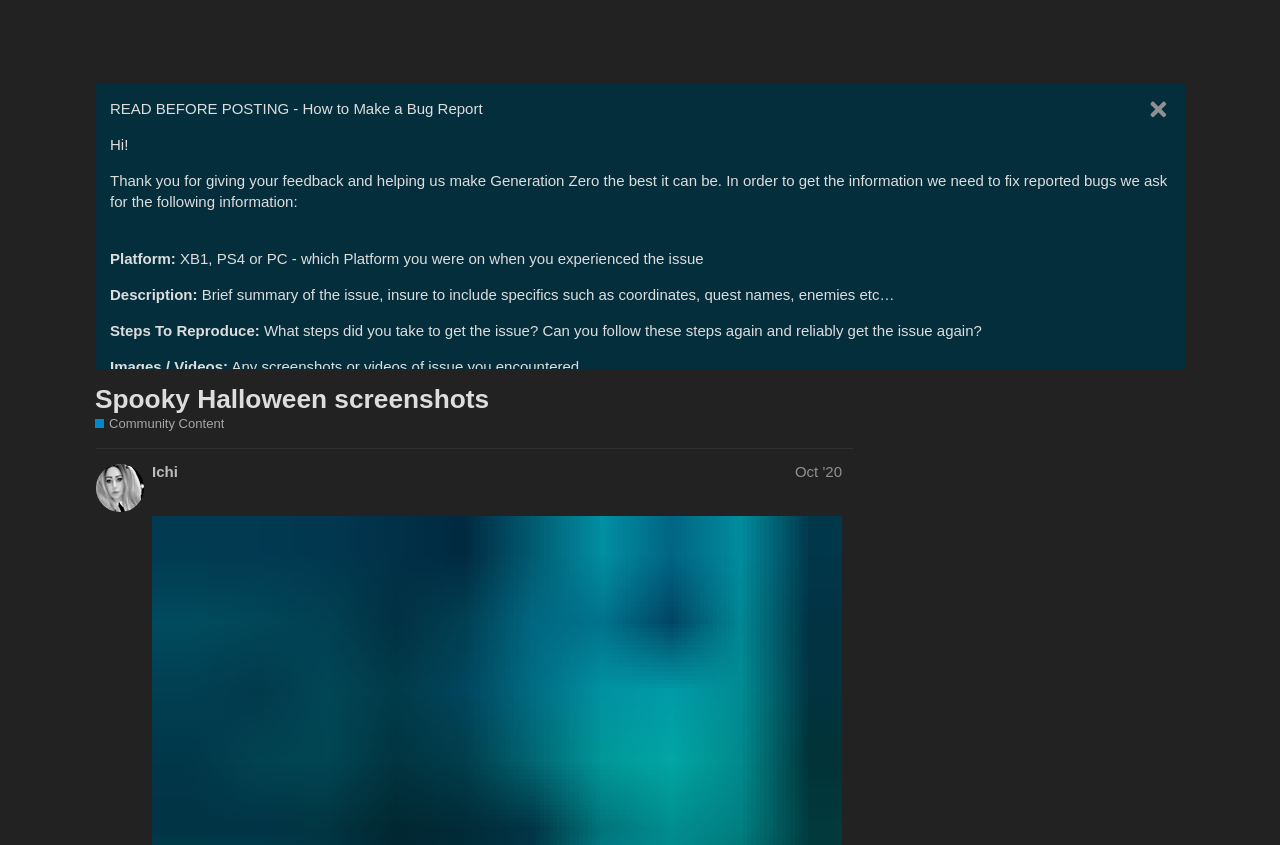Can you find the bounding box coordinates of the area I should click to execute the following instruction: "Click on the 'ReComEdu' link"?

None